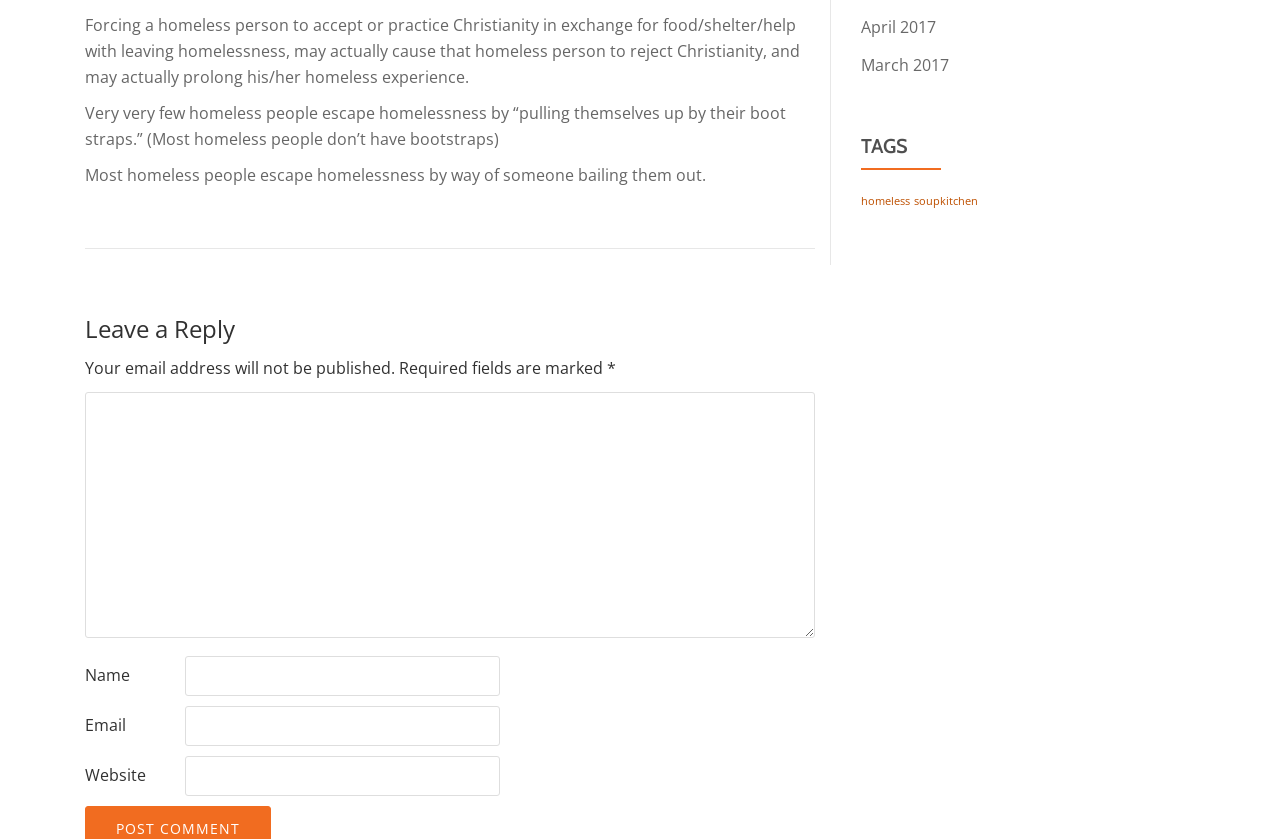Please give a concise answer to this question using a single word or phrase: 
What are the tags related to?

Homelessness